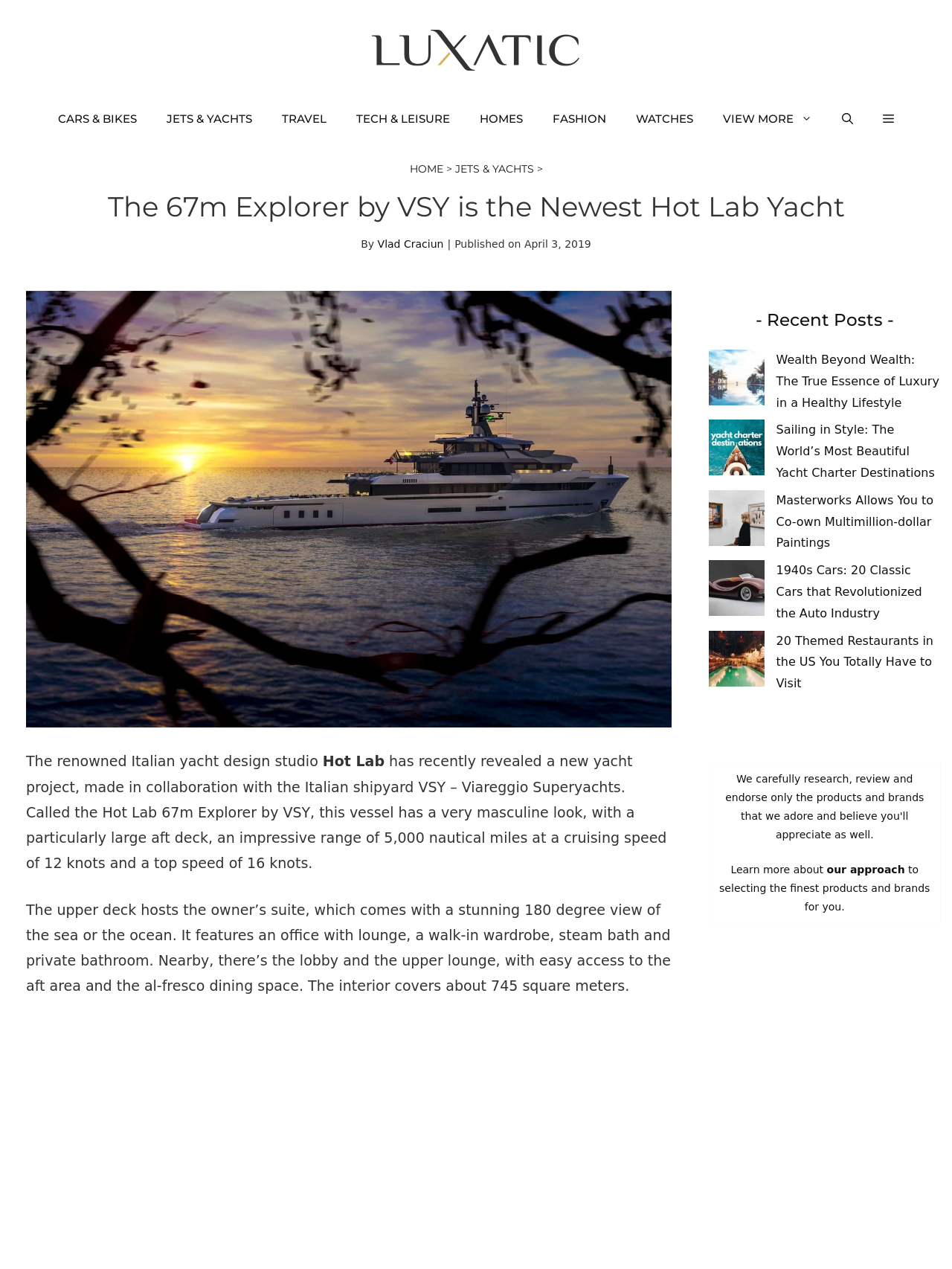Provide the bounding box coordinates in the format (top-left x, top-left y, bottom-right x, bottom-right y). All values are floating point numbers between 0 and 1. Determine the bounding box coordinate of the UI element described as: View More

[0.744, 0.073, 0.869, 0.114]